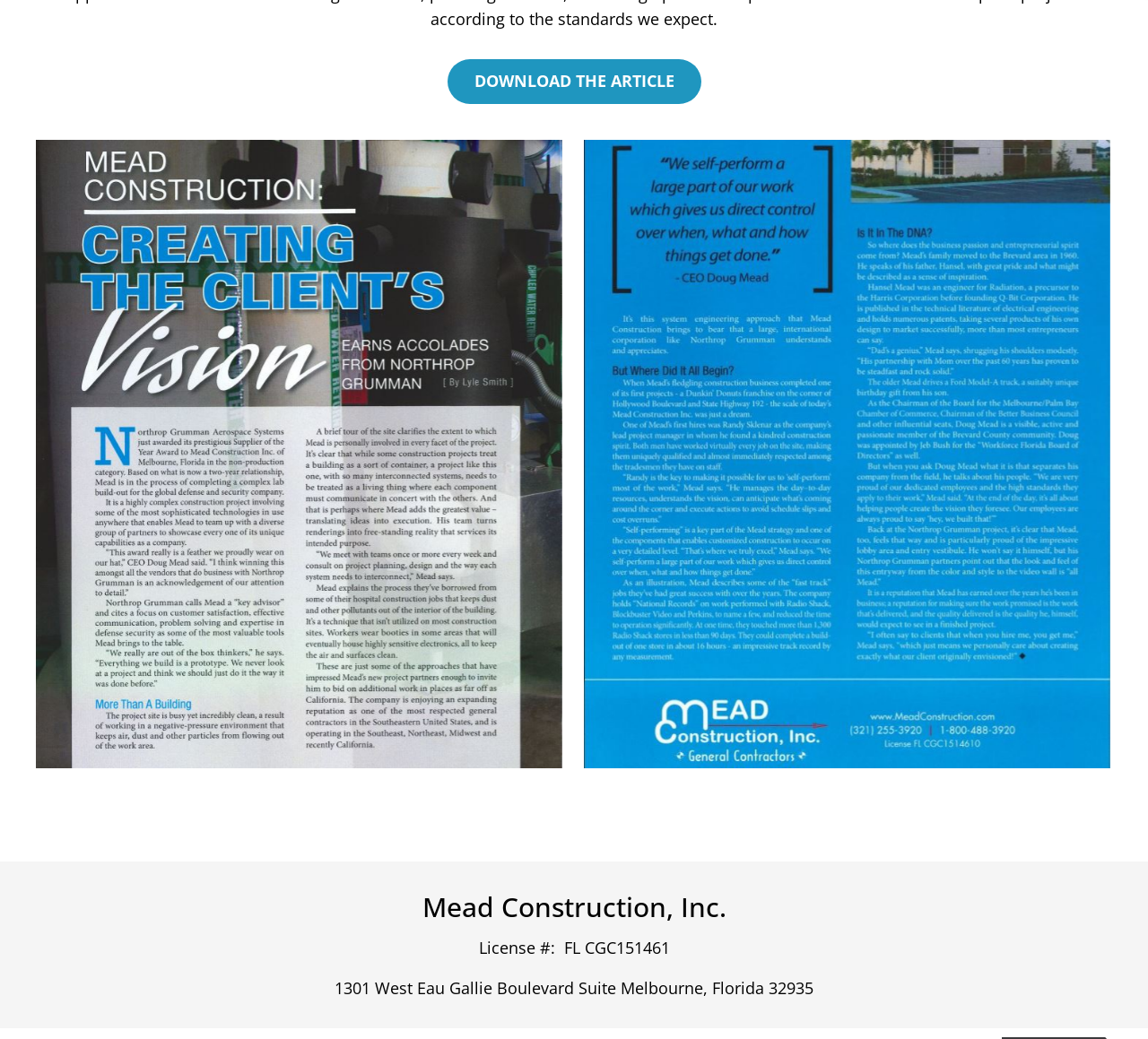What is the license number?
Based on the image, respond with a single word or phrase.

FL CGC151461